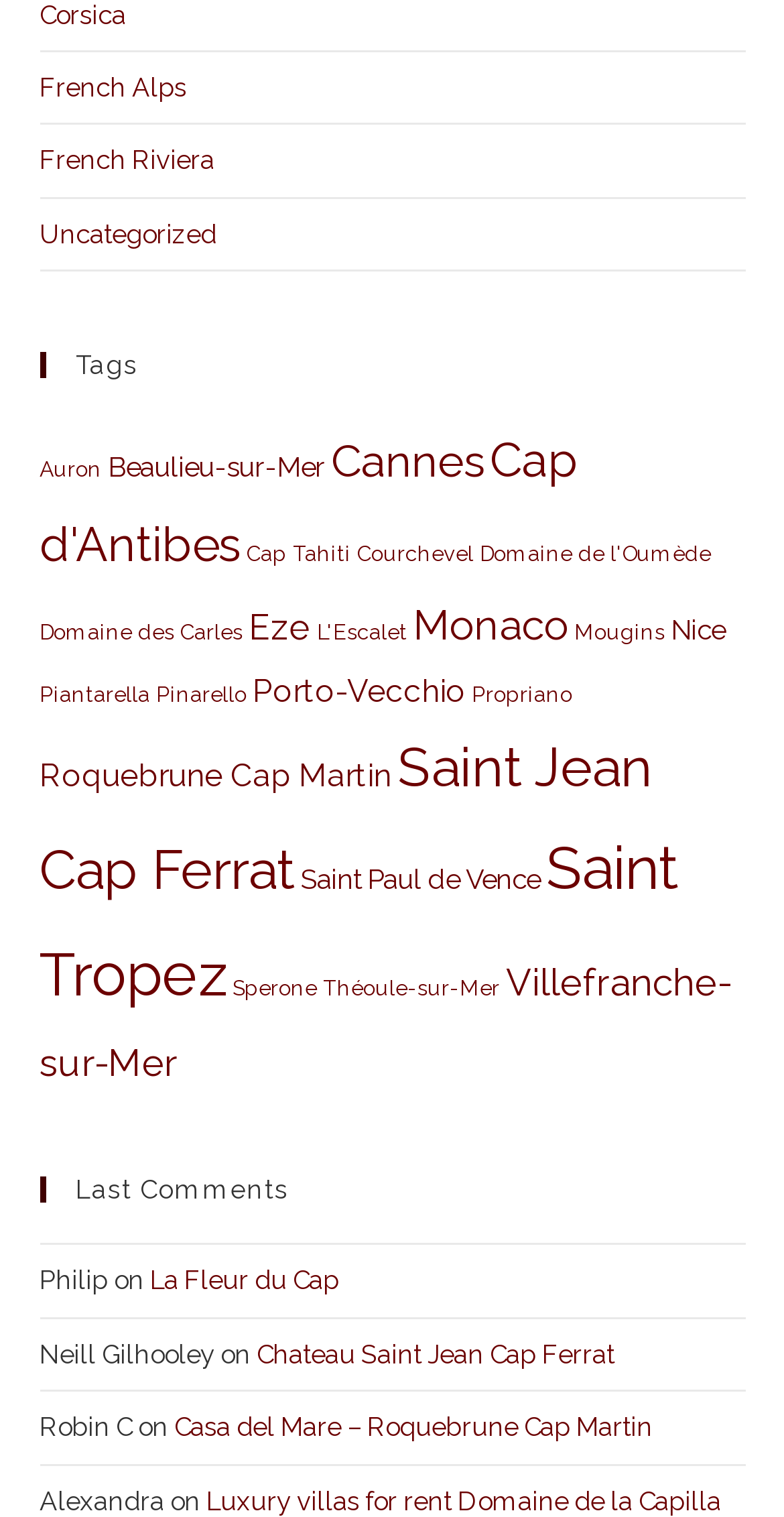Please use the details from the image to answer the following question comprehensively:
How many items are in 'Saint Jean Cap Ferrat'?

The link element 'Saint Jean Cap Ferrat' has the text '(18 items)' which indicates that it has 18 items.